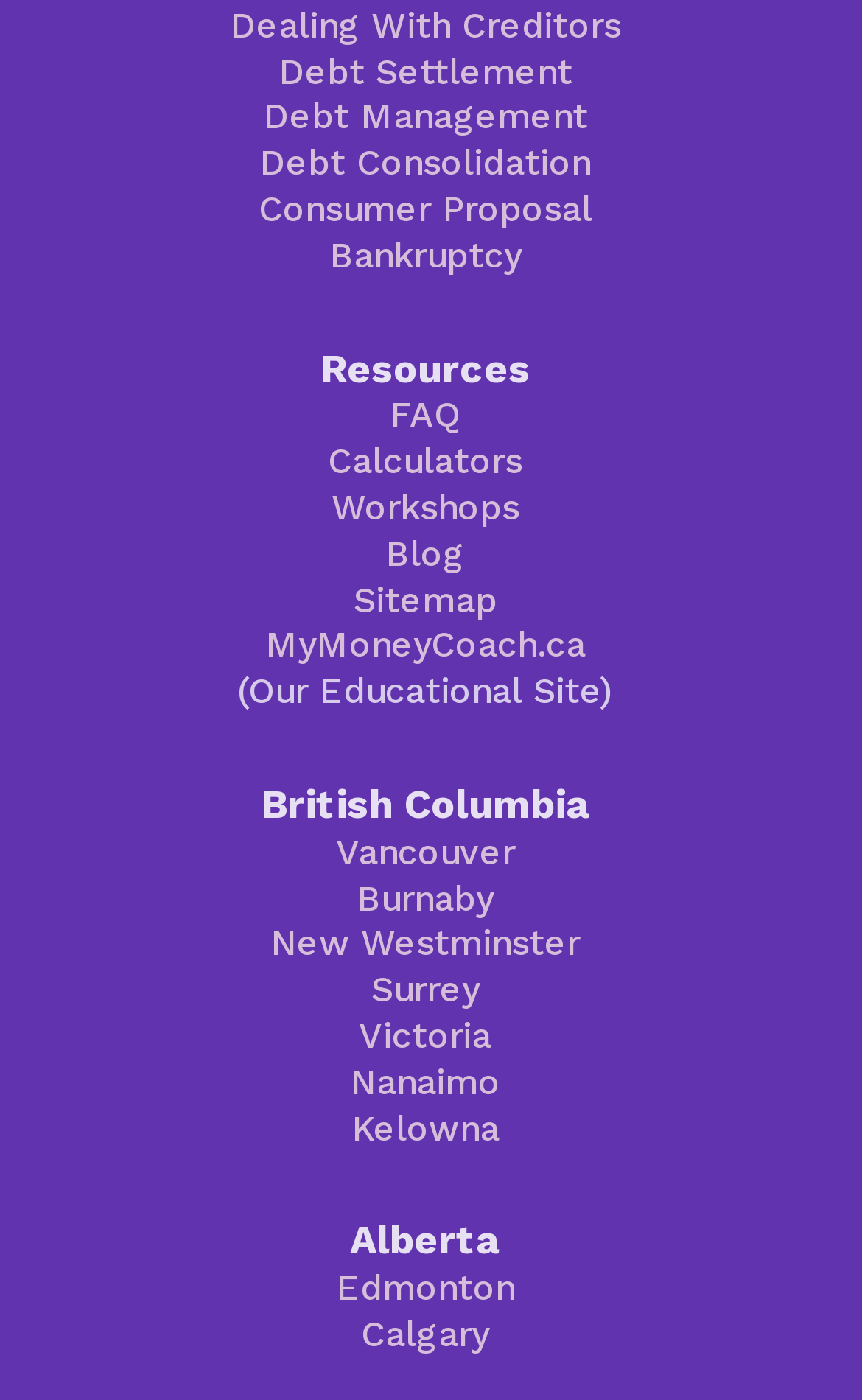Please specify the bounding box coordinates of the area that should be clicked to accomplish the following instruction: "Visit the FAQ page". The coordinates should consist of four float numbers between 0 and 1, i.e., [left, top, right, bottom].

[0.453, 0.282, 0.535, 0.312]